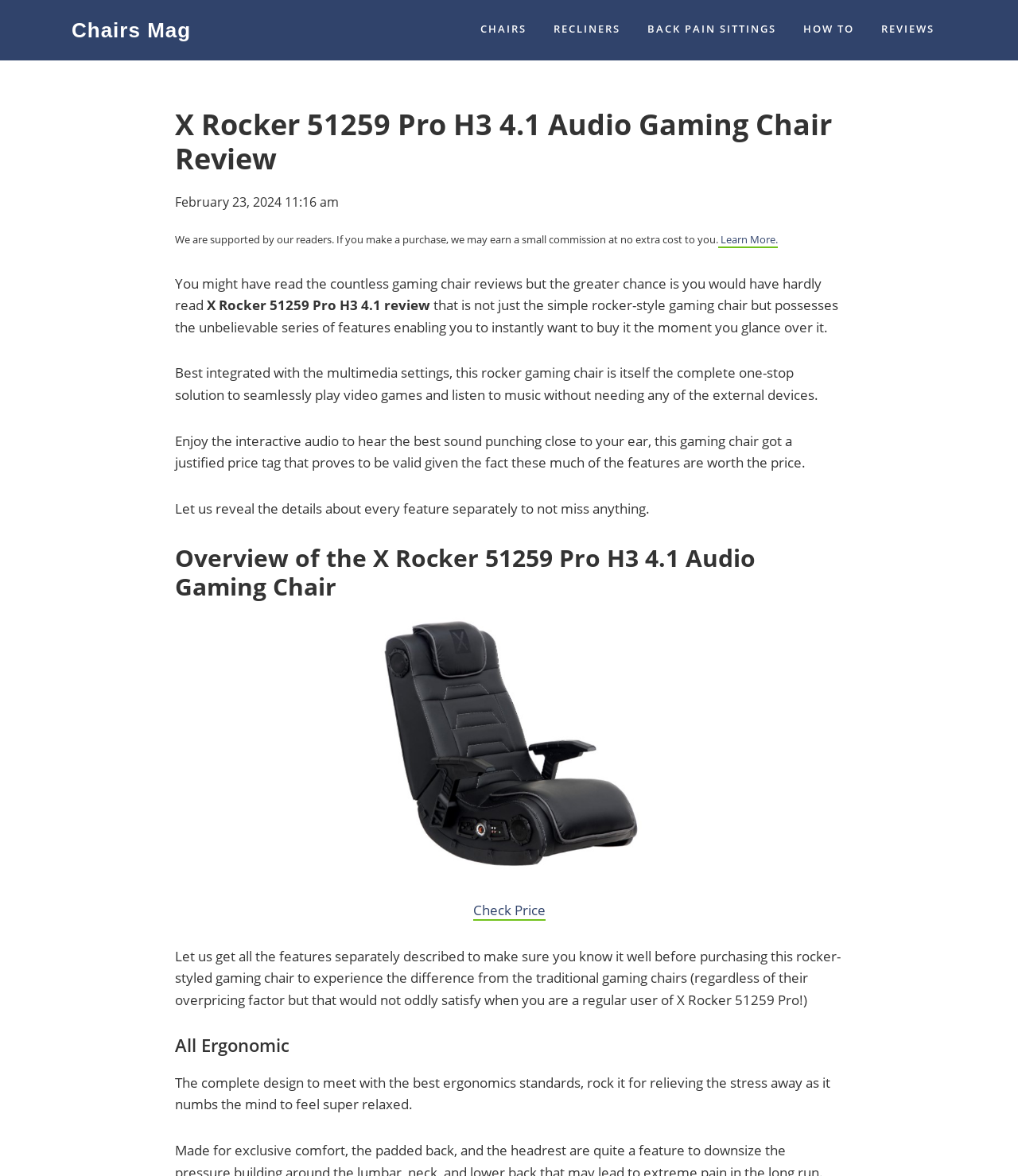Analyze the image and answer the question with as much detail as possible: 
What is the focus of the 'All Ergonomic' section?

The 'All Ergonomic' section of the webpage appears to focus on the ergonomic design of the X Rocker 51259 Pro H3 4.1 Audio Gaming Chair, highlighting its ability to provide comfort and relieve stress for users.